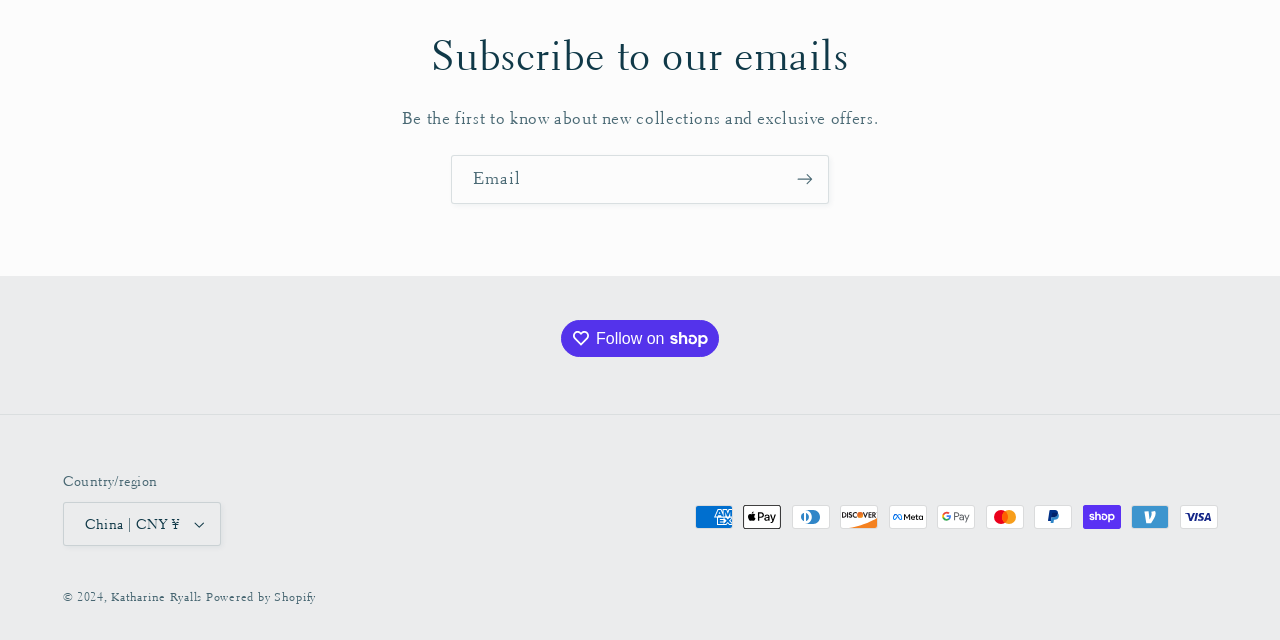Based on the provided description, "Powered by Shopify", find the bounding box of the corresponding UI element in the screenshot.

[0.161, 0.922, 0.247, 0.945]